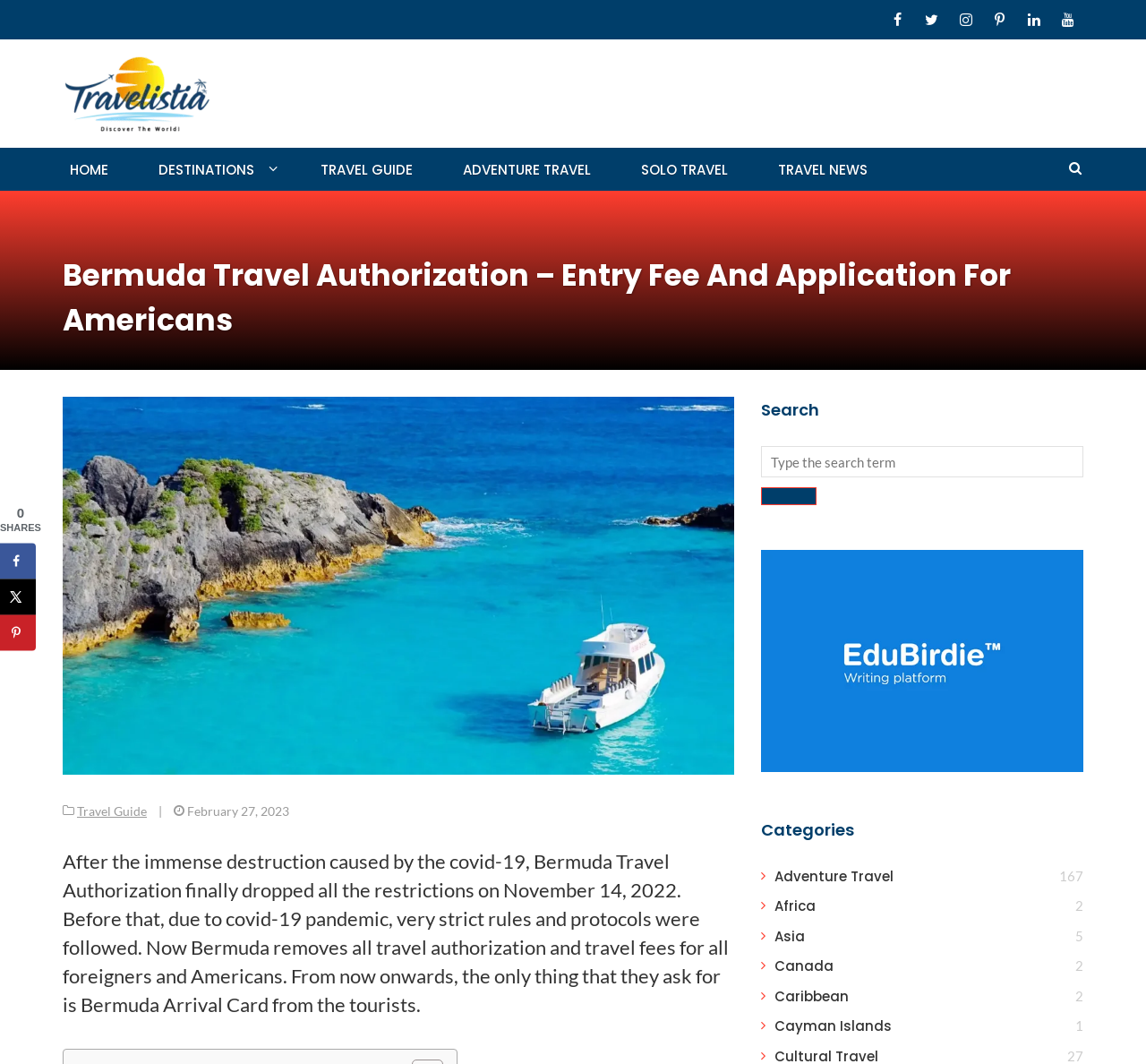Identify the bounding box coordinates of the area you need to click to perform the following instruction: "Go to Adventure Travel category".

[0.676, 0.815, 0.78, 0.832]